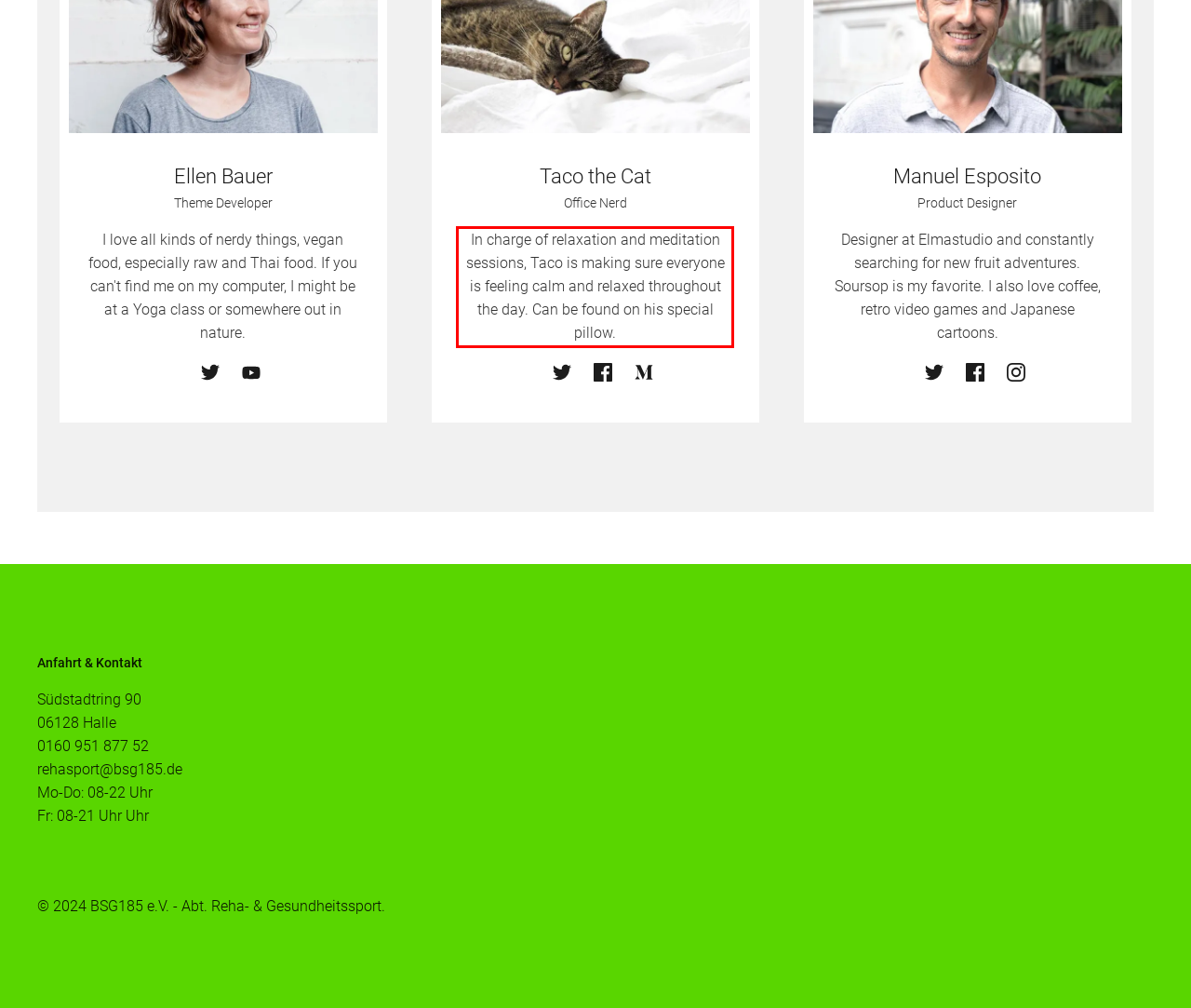You are provided with a webpage screenshot that includes a red rectangle bounding box. Extract the text content from within the bounding box using OCR.

In charge of relaxation and meditation sessions, Taco is making sure everyone is feeling calm and relaxed throughout the day. Can be found on his special pillow.